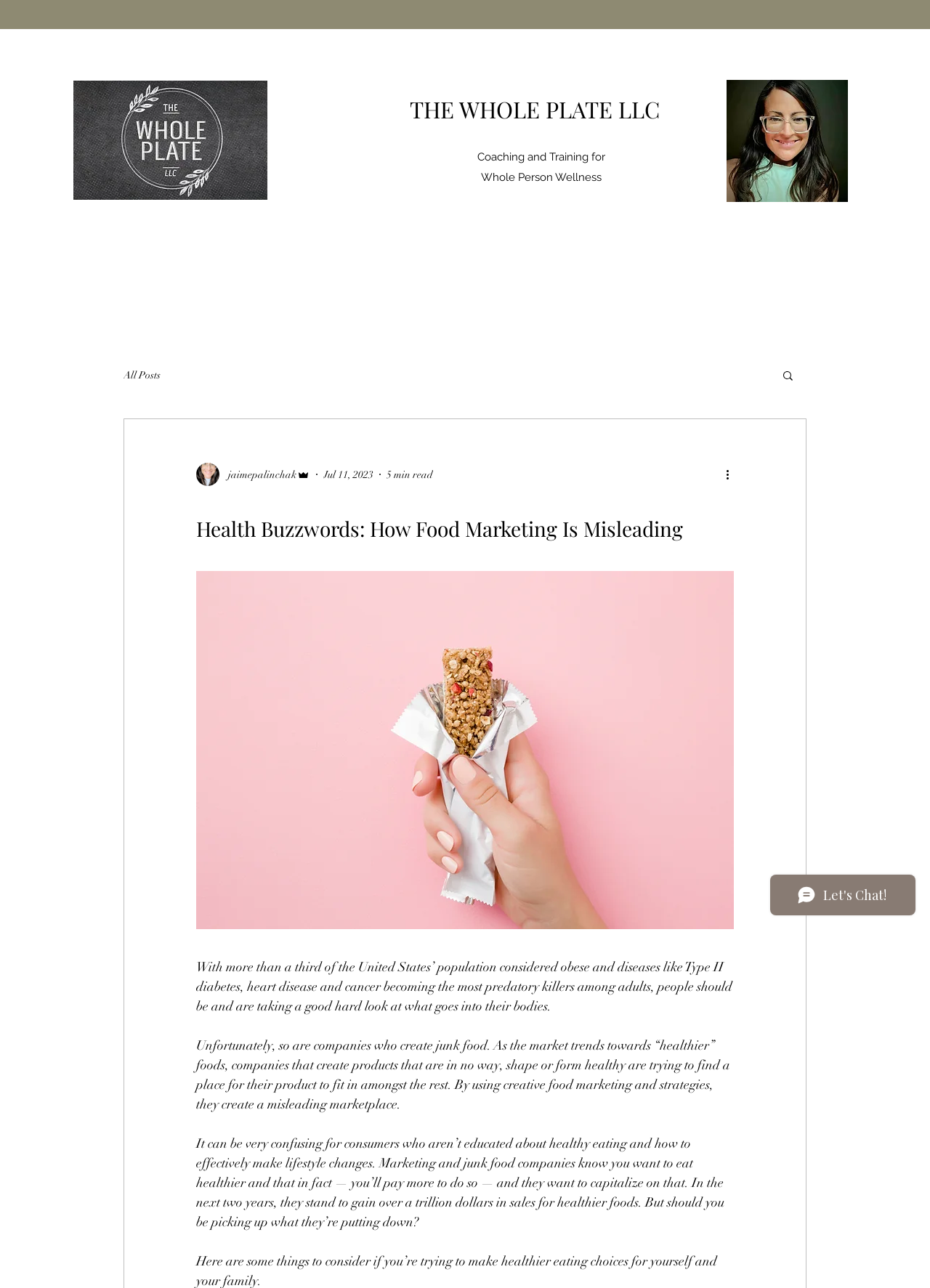Provide a comprehensive caption for the webpage.

The webpage appears to be a blog post titled "Health Buzzwords: How Food Marketing Is Misleading" by THE WHOLE PLATE LLC. At the top of the page, there is a heading with the company name, followed by a brief description of the company's services, "Coaching and Training for Whole Person Wellness". 

To the right of the company description, there is an image with a link to a Facebook page or profile. Below the company information, there is a navigation menu with a link to "All Posts" and a search button with a magnifying glass icon. 

On the left side of the page, there is a profile picture of the writer, Jaime Palinchak, with a link to their profile and a label indicating they are an admin. Below the profile picture, there is a date, "Jul 11, 2023", and an estimated reading time of "5 min read". 

The main content of the blog post is divided into three paragraphs. The first paragraph discusses the importance of healthy eating and the prevalence of obesity and related diseases in the United States. The second paragraph explains how food marketing companies are using misleading strategies to promote unhealthy products as healthy options. The third paragraph highlights the potential consequences of these marketing tactics and the financial gains that companies stand to make from selling "healthier" foods.

At the bottom of the page, there are links to contact the writer, including an email address and a "Get in Touch" link. There is also an iframe with a Wix Chat feature.